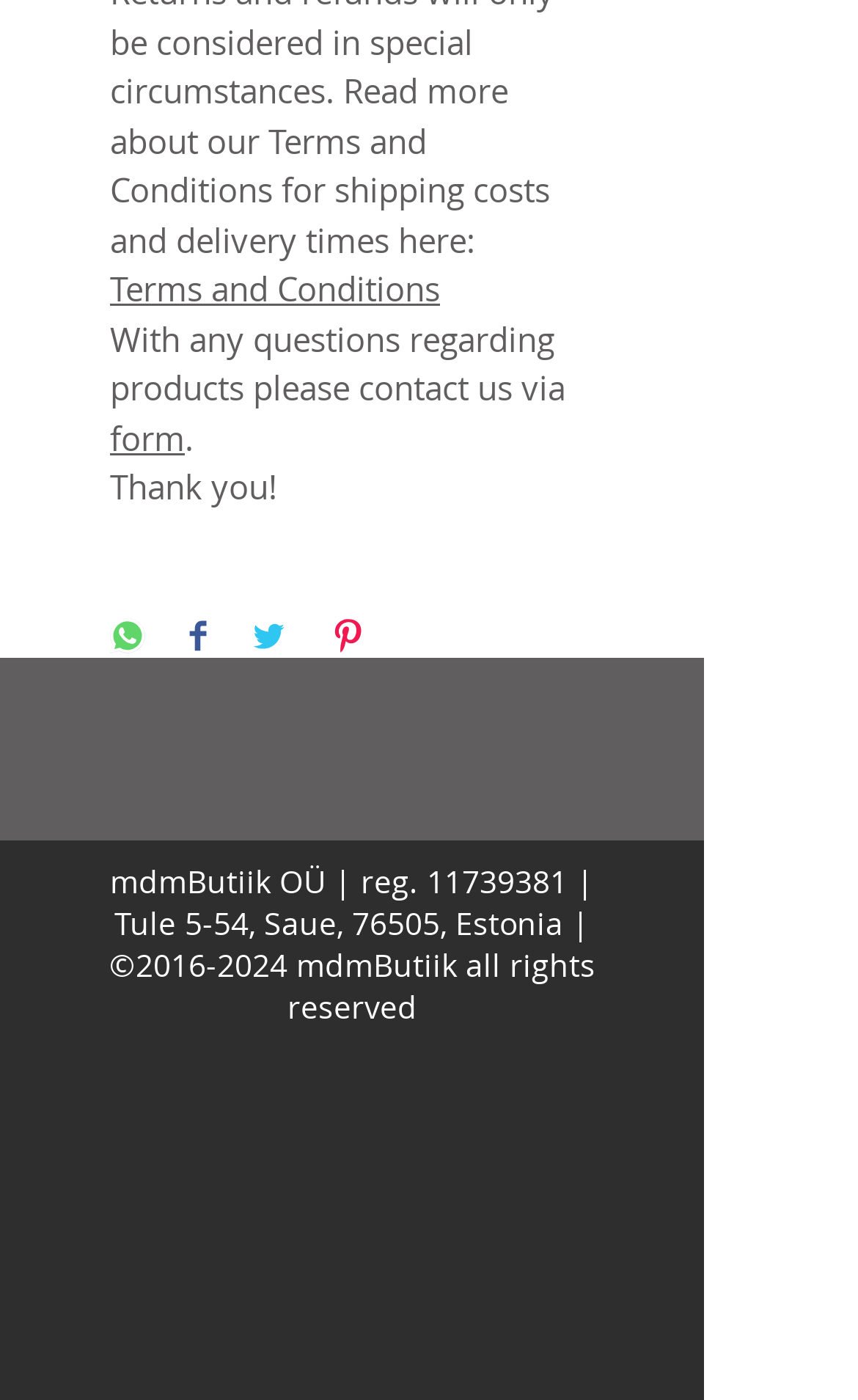Can you specify the bounding box coordinates for the region that should be clicked to fulfill this instruction: "Visit Terms and Conditions".

[0.128, 0.191, 0.513, 0.222]